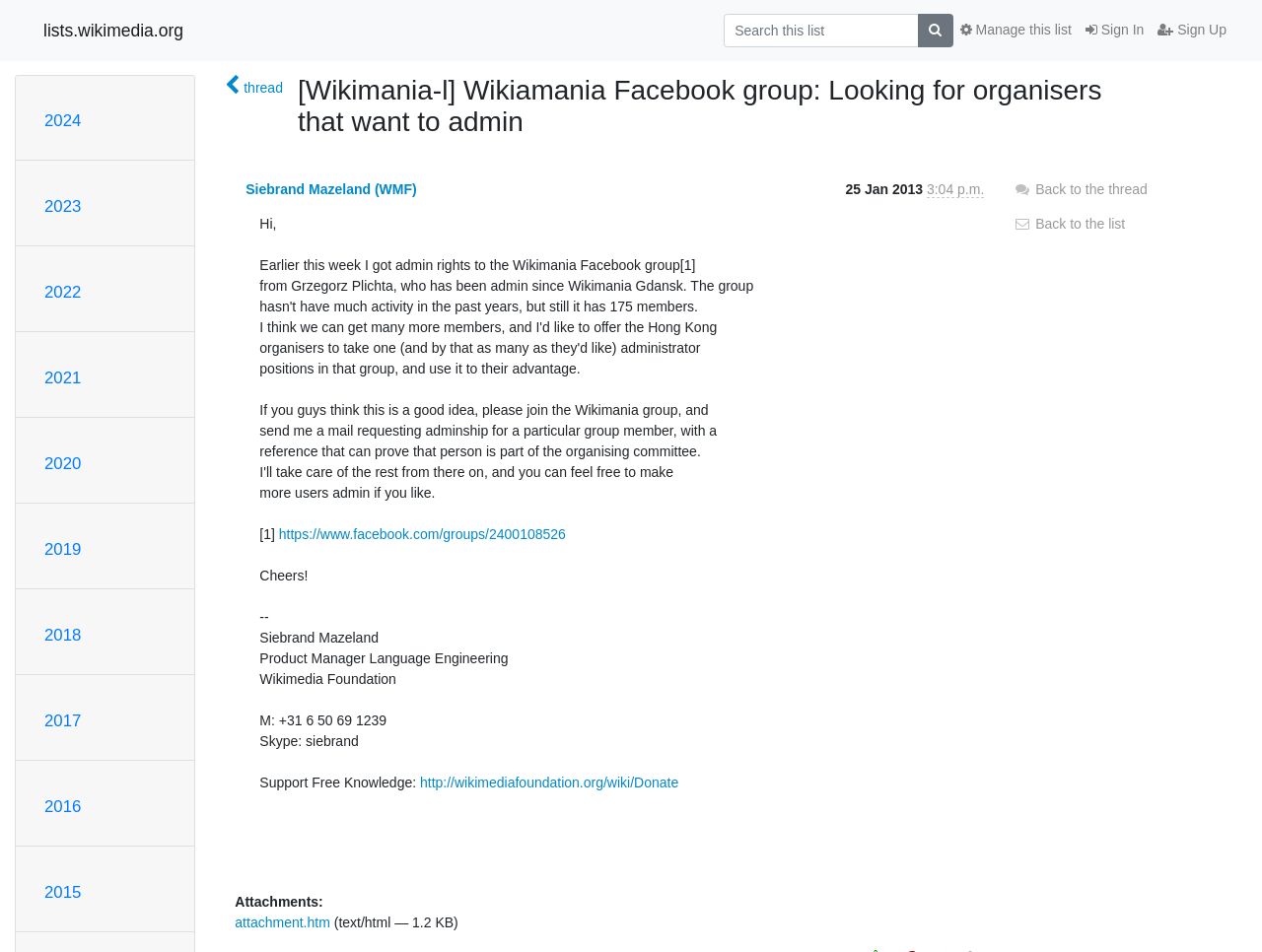Identify the bounding box coordinates for the element you need to click to achieve the following task: "Visit Facebook group". Provide the bounding box coordinates as four float numbers between 0 and 1, in the form [left, top, right, bottom].

[0.221, 0.552, 0.448, 0.569]